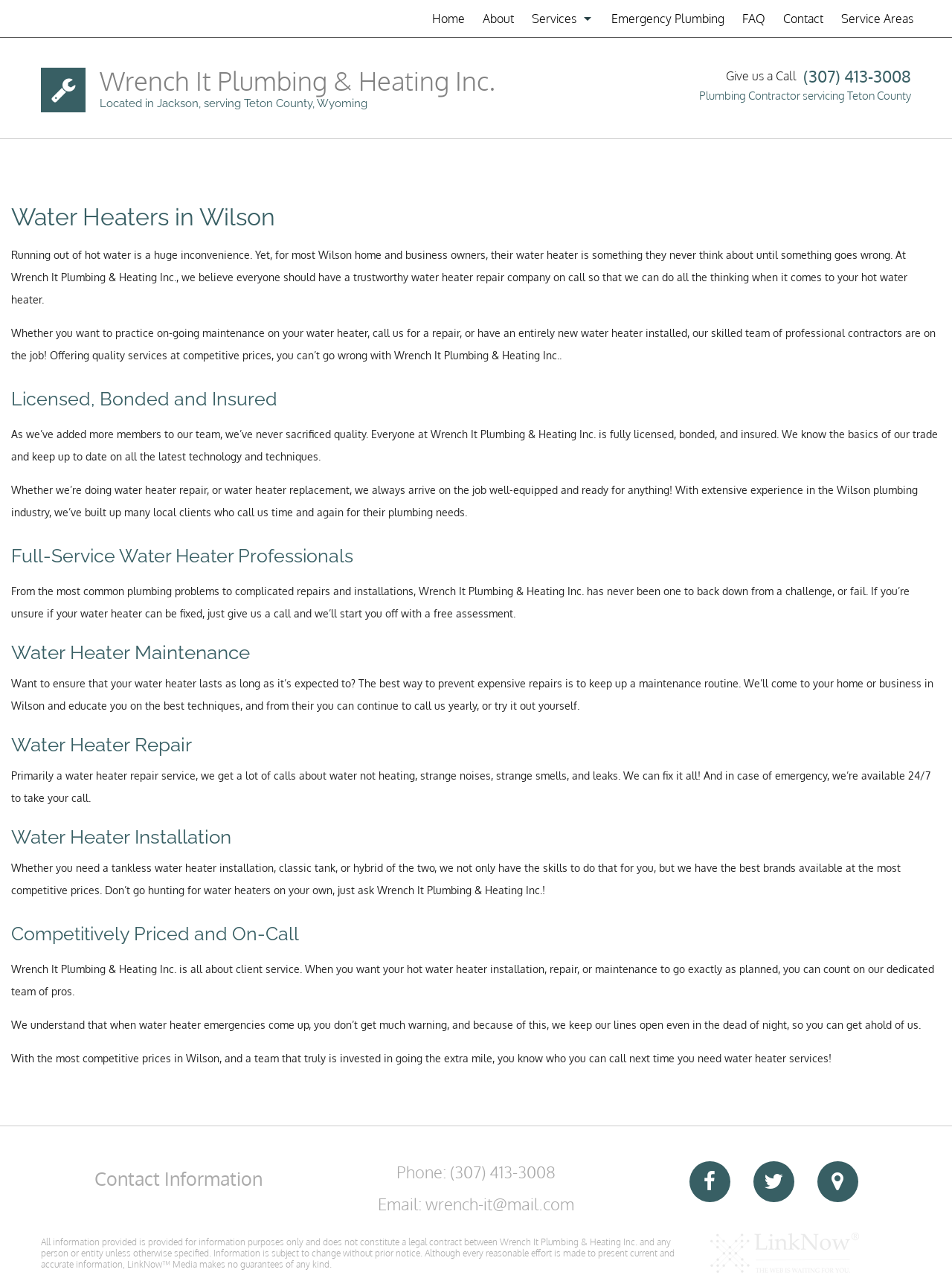Find the bounding box coordinates of the clickable area that will achieve the following instruction: "Click on the Facebook link".

[0.781, 0.914, 0.844, 0.931]